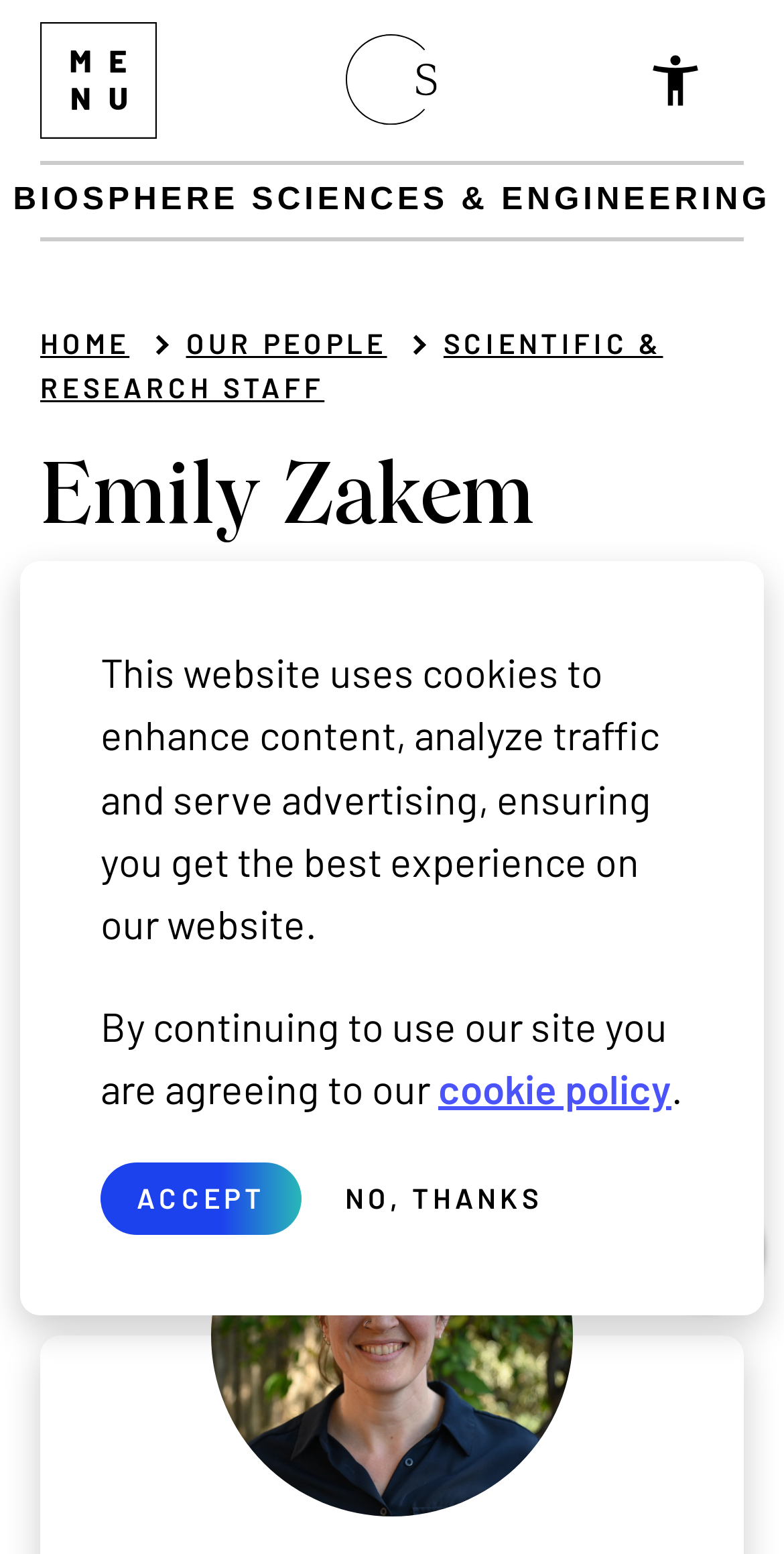What is the purpose of the 'signup form' button?
Give a thorough and detailed response to the question.

The button element with the text 'signup form' is located near a StaticText element with the text 'Subscribe to our newsletters', which suggests that the button is used to subscribe to newsletters.